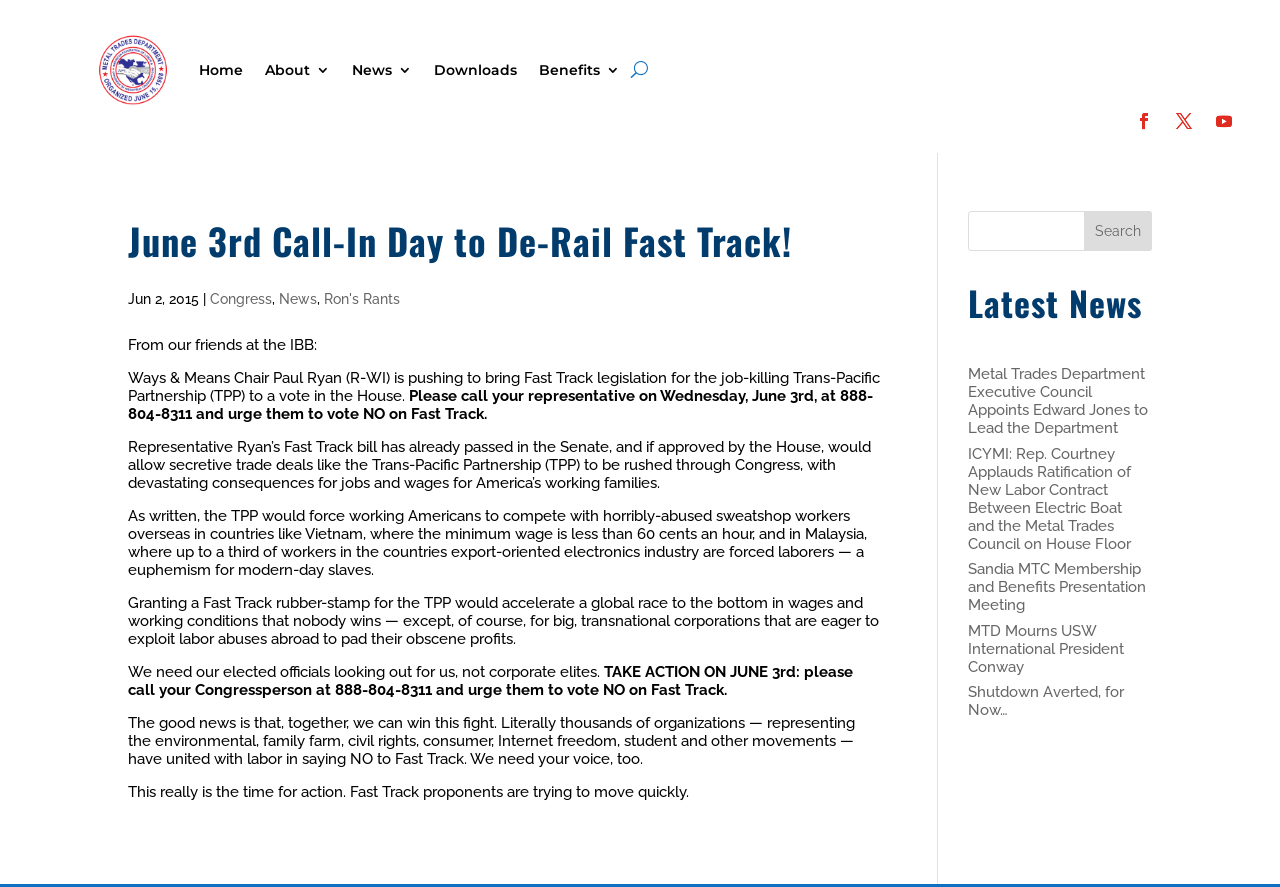Please specify the bounding box coordinates of the element that should be clicked to execute the given instruction: 'Click the U button'. Ensure the coordinates are four float numbers between 0 and 1, expressed as [left, top, right, bottom].

[0.493, 0.039, 0.506, 0.119]